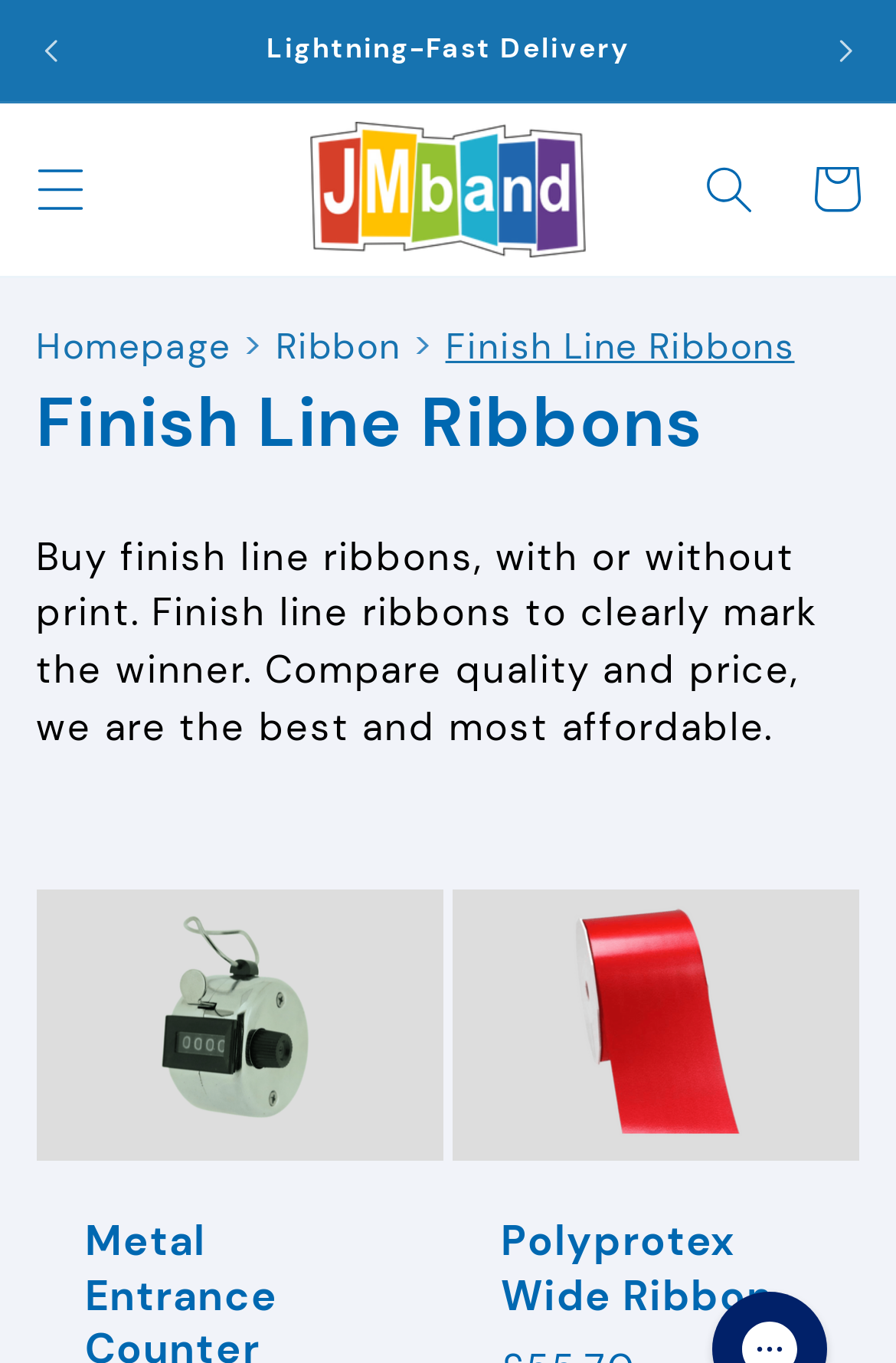Point out the bounding box coordinates of the section to click in order to follow this instruction: "Go to previous announcement".

[0.0, 0.0, 0.113, 0.074]